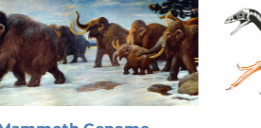Give a complete and detailed account of the image.

This captivating image features a herd of woolly mammoths traversing a snowy landscape, showcasing their impressive tusks and shaggy fur. The painting vividly captures the prehistoric scene, highlighting these majestic creatures in their natural habitat. To the side, the caption "Woolly Mammoth Genome Meltdown" introduces the accompanying article, which likely discusses recent developments or research related to the genetic studies of woolly mammoths. The scene evokes a sense of the ancient world, drawing attention to both the beauty and the mysteries of these extinct giants. This visual is part of a broader conversation about ancient species and their significance in understanding evolutionary biology.